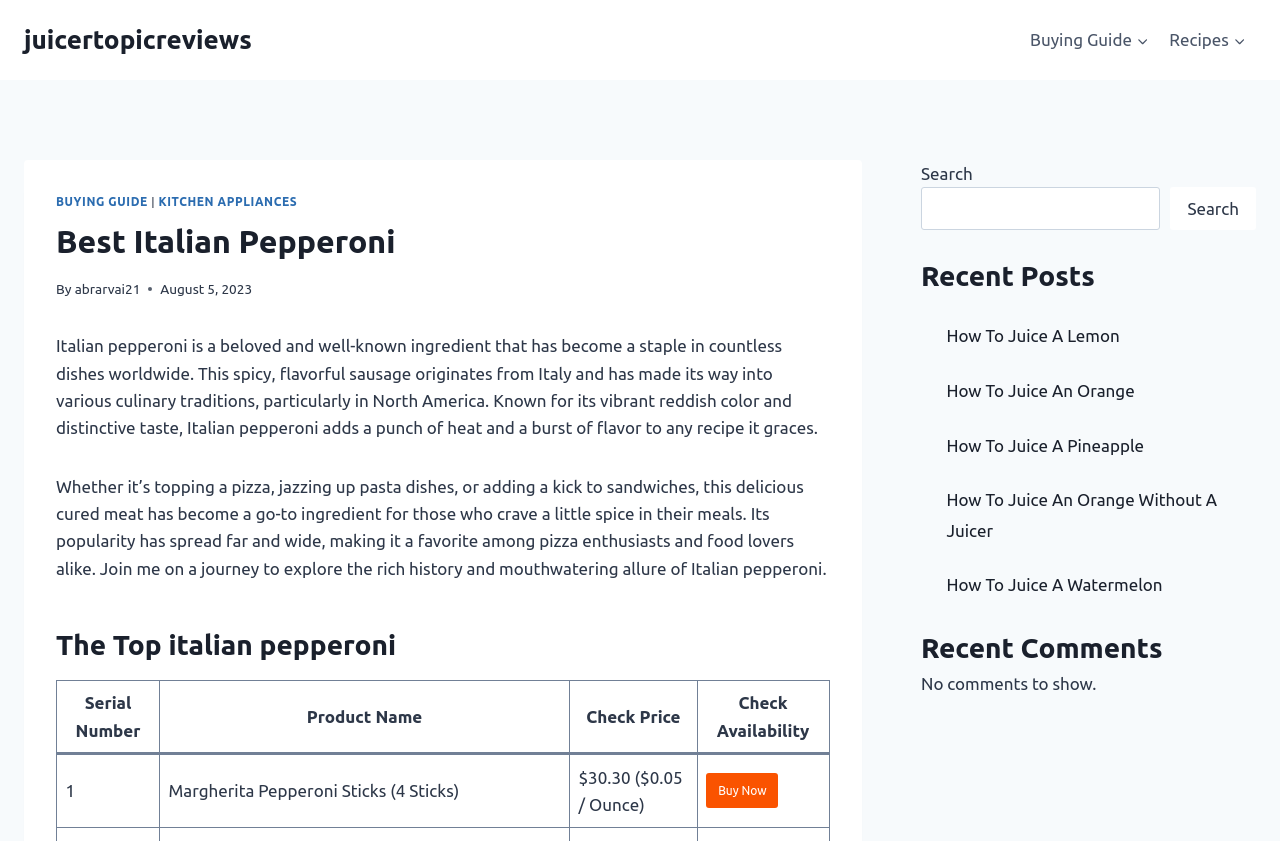Please give a one-word or short phrase response to the following question: 
How many recent posts are listed?

5